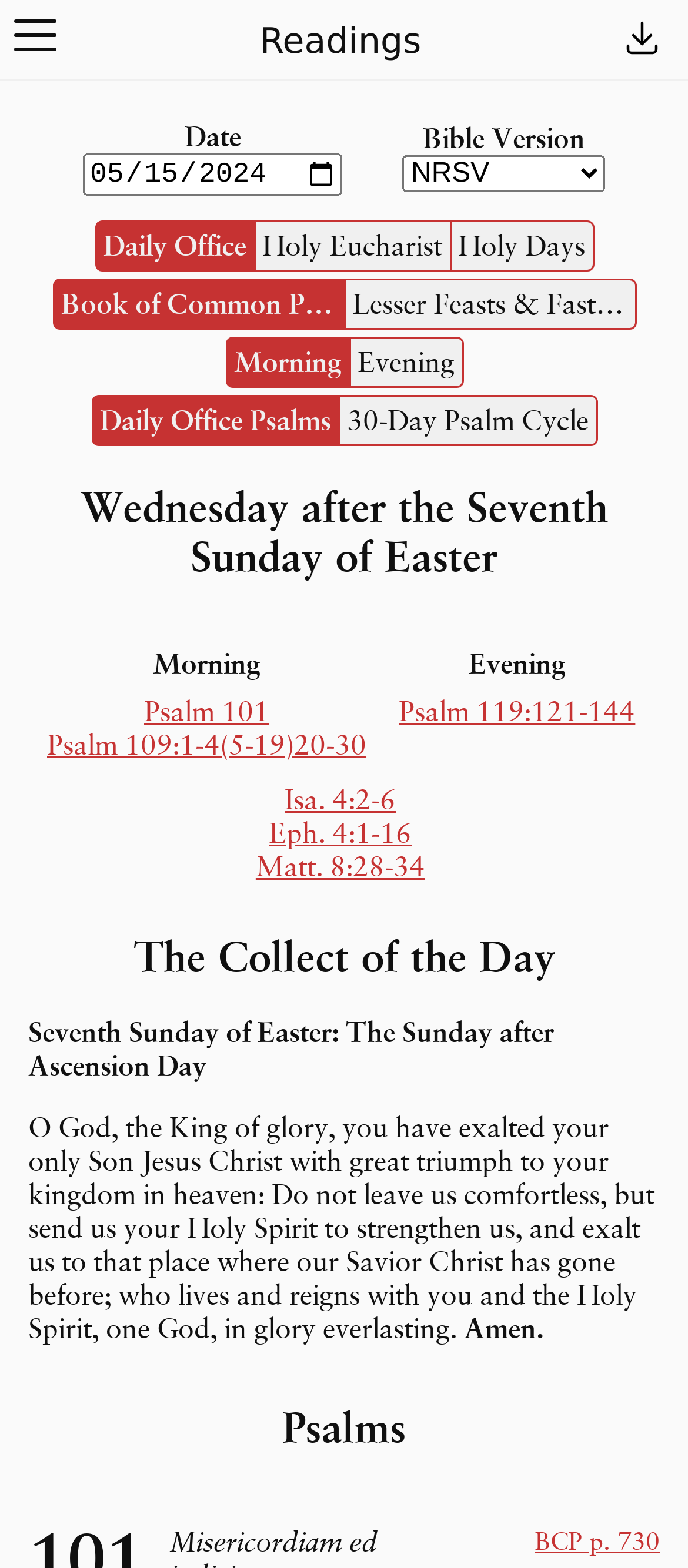Find the bounding box coordinates of the area that needs to be clicked in order to achieve the following instruction: "View the Collect of the Day". The coordinates should be specified as four float numbers between 0 and 1, i.e., [left, top, right, bottom].

[0.041, 0.648, 0.959, 0.691]